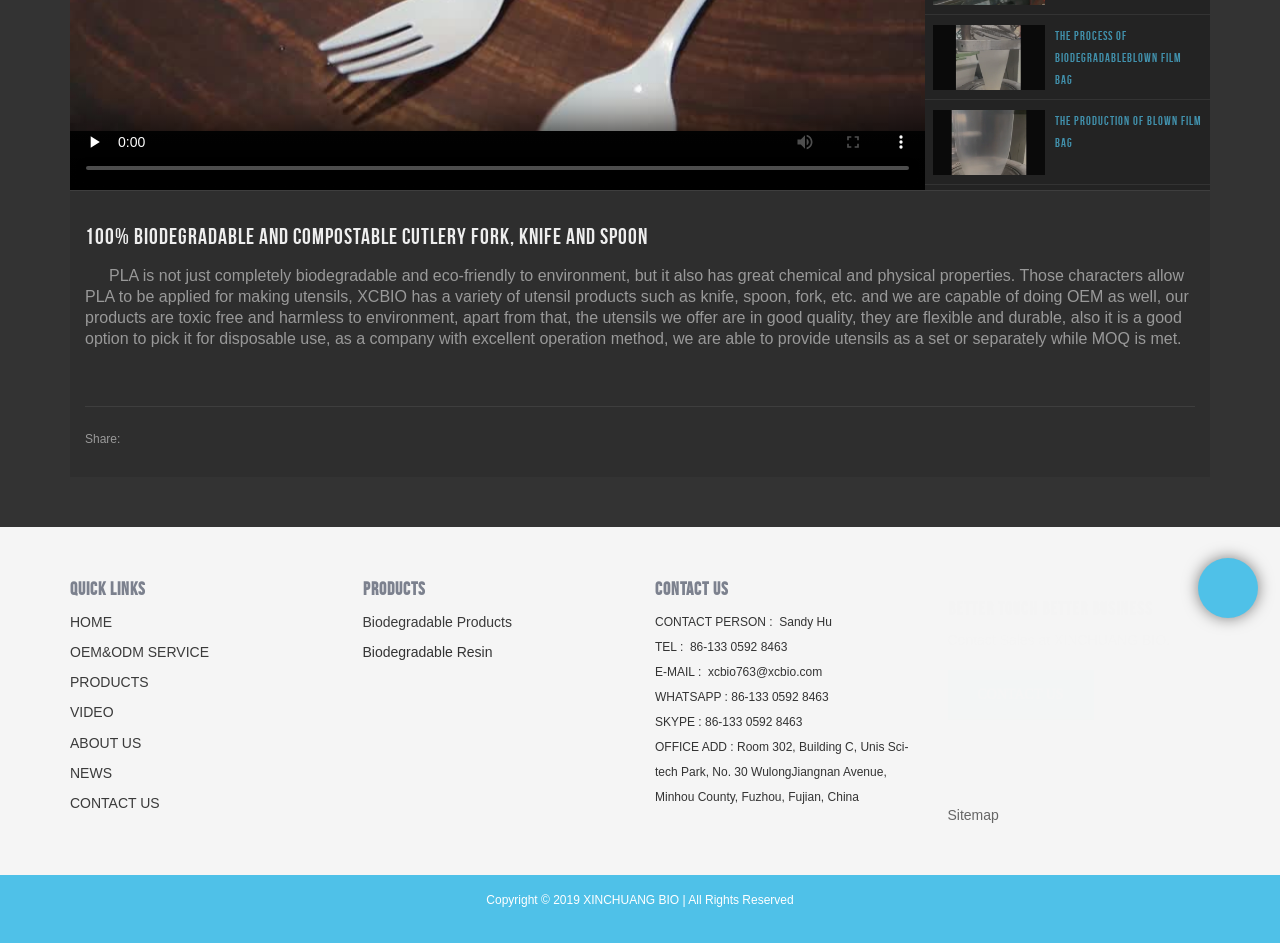Locate the bounding box of the UI element defined by this description: "VIDEO". The coordinates should be given as four float numbers between 0 and 1, formatted as [left, top, right, bottom].

[0.055, 0.747, 0.089, 0.764]